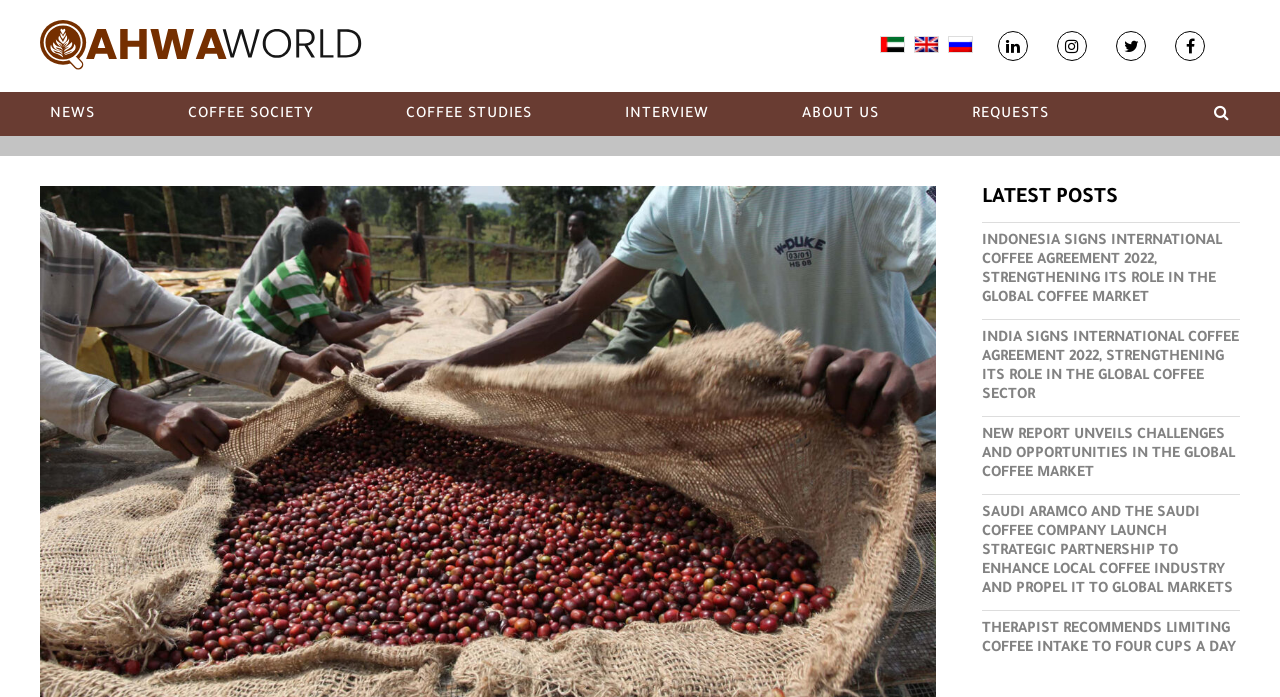Please identify the bounding box coordinates of the area that needs to be clicked to fulfill the following instruction: "Switch to Arabic language."

[0.688, 0.052, 0.707, 0.081]